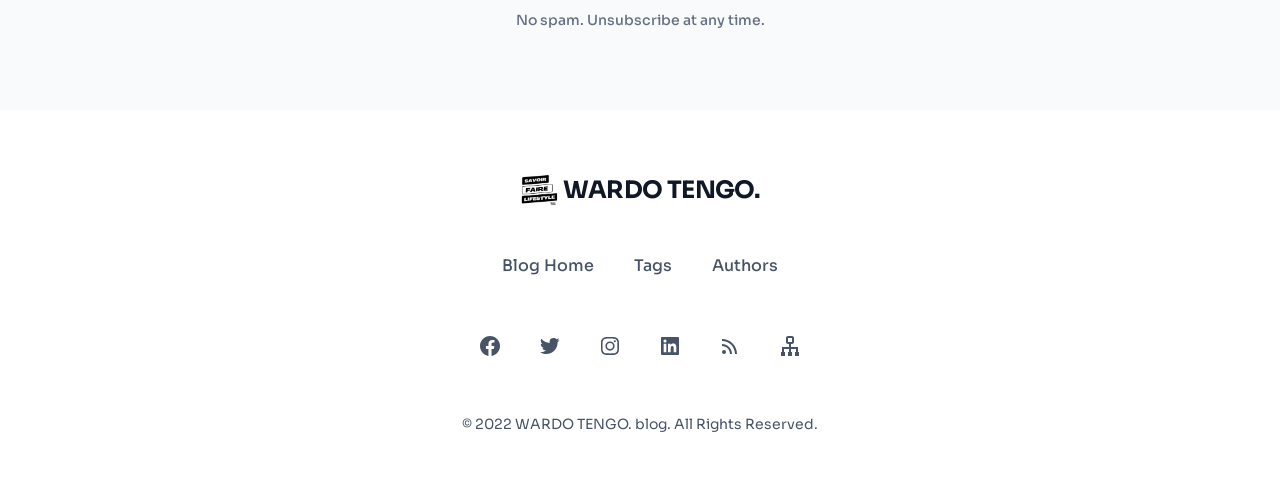Identify the bounding box coordinates of the area that should be clicked in order to complete the given instruction: "go to blog home". The bounding box coordinates should be four float numbers between 0 and 1, i.e., [left, top, right, bottom].

[0.392, 0.511, 0.464, 0.553]